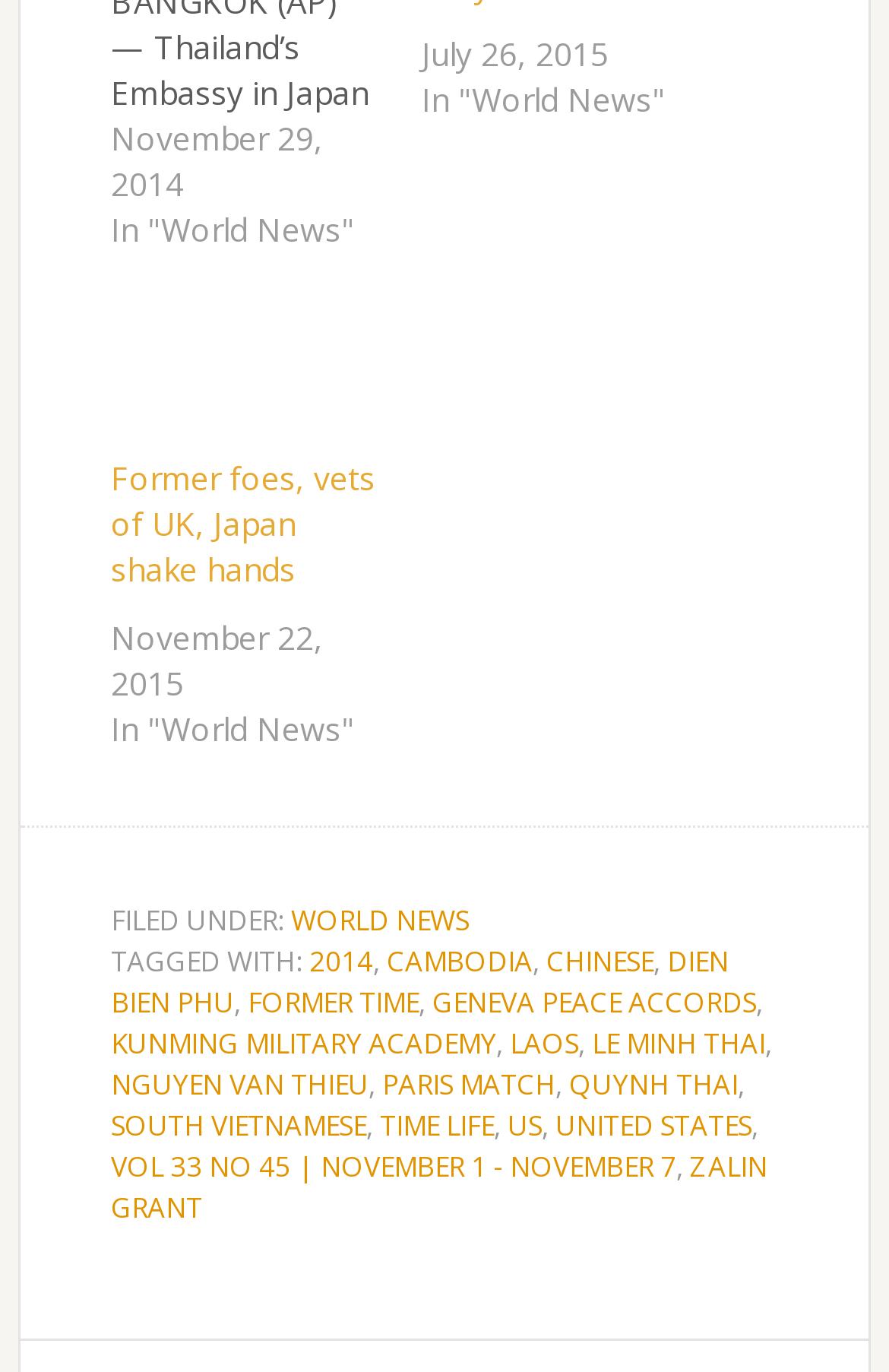Based on the element description: "US", identify the bounding box coordinates for this UI element. The coordinates must be four float numbers between 0 and 1, listed as [left, top, right, bottom].

[0.571, 0.805, 0.61, 0.834]